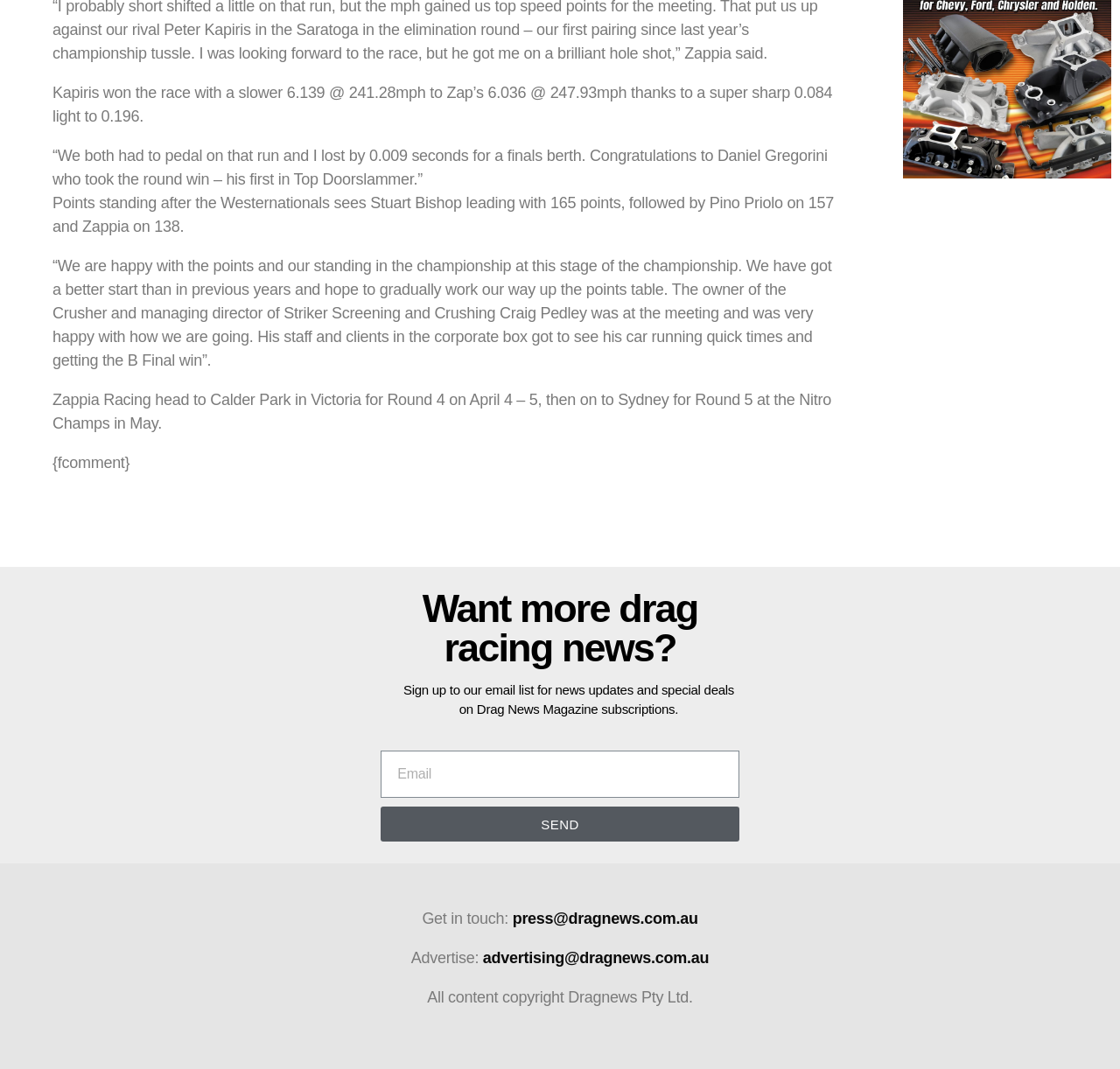Please specify the bounding box coordinates in the format (top-left x, top-left y, bottom-right x, bottom-right y), with all values as floating point numbers between 0 and 1. Identify the bounding box of the UI element described by: HardKi.Com

None